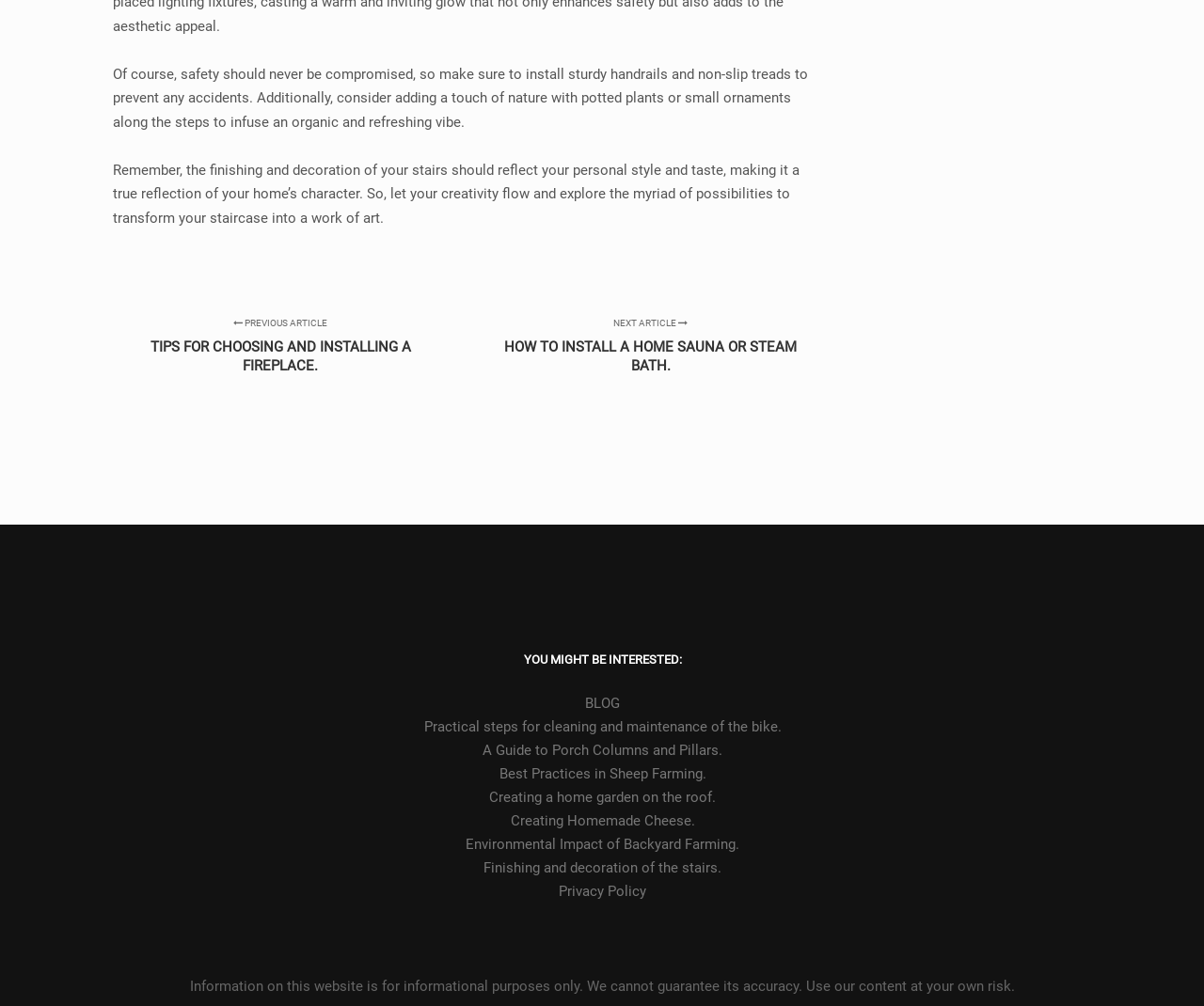Identify the bounding box coordinates of the section that should be clicked to achieve the task described: "Click on the 'PREVIOUS ARTICLE TIPS FOR CHOOSING AND INSTALLING A FIREPLACE.' link".

[0.094, 0.288, 0.387, 0.419]